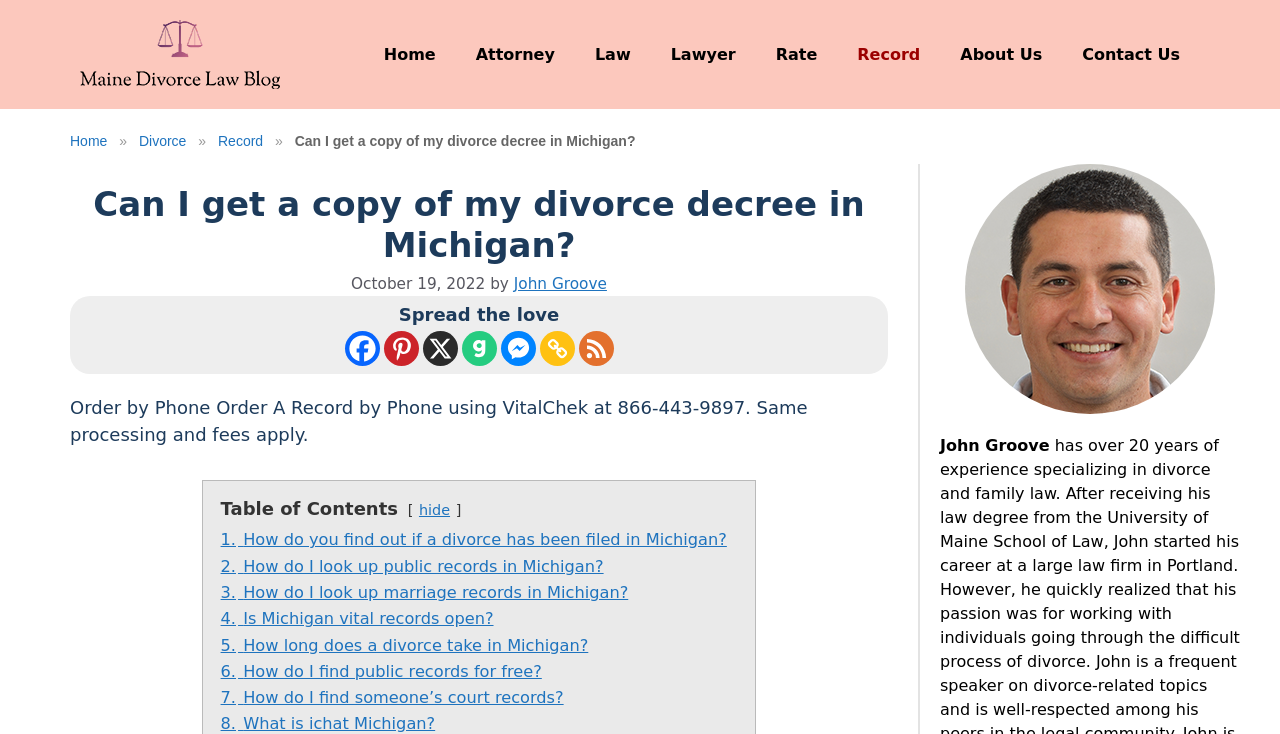Kindly determine the bounding box coordinates for the clickable area to achieve the given instruction: "Click the 'Order by Phone' link".

[0.055, 0.541, 0.631, 0.607]